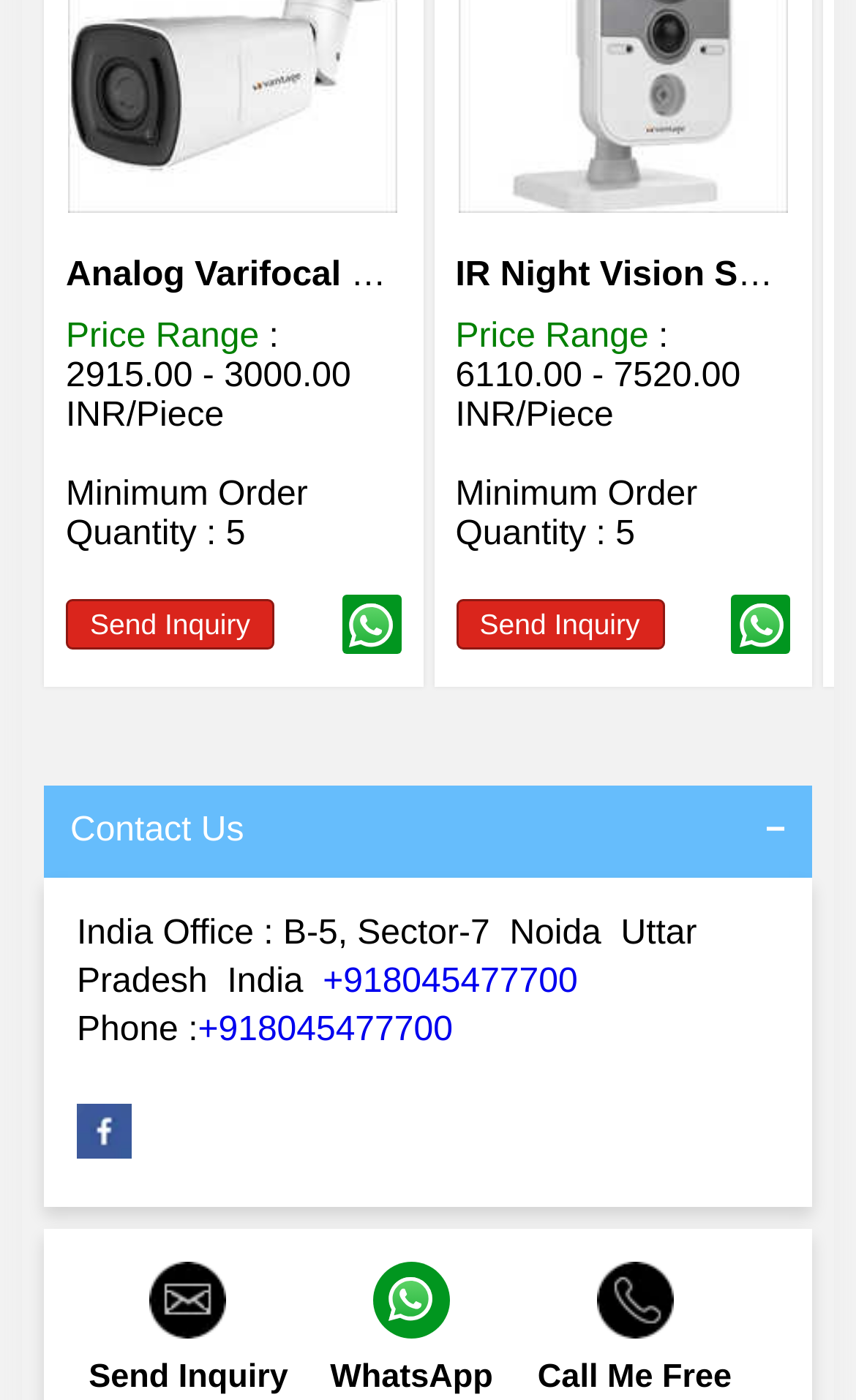Please determine the bounding box coordinates of the element's region to click for the following instruction: "Click the 'Send Inquiry' link".

[0.077, 0.428, 0.321, 0.464]